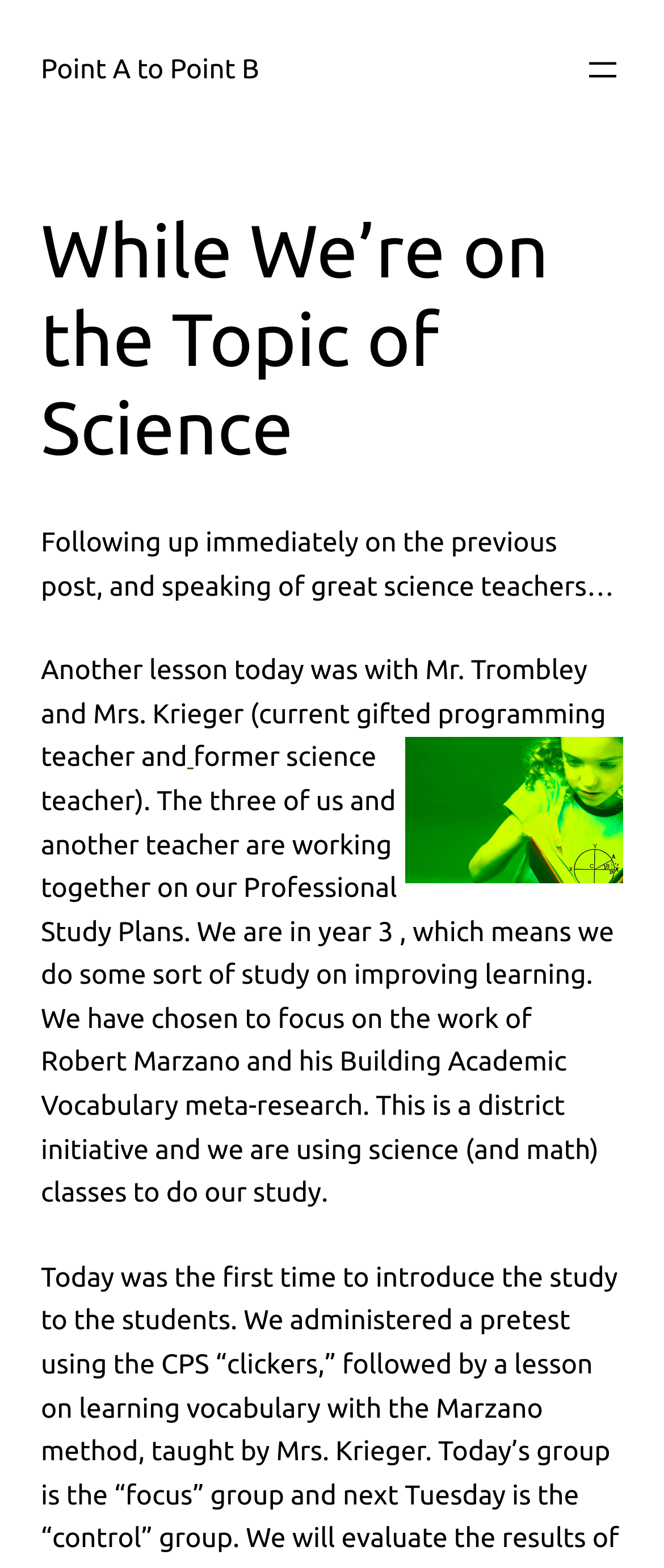Please provide a detailed answer to the question below by examining the image:
What is the current year of the Professional Study Plans?

According to the article, the author and other teachers are in year 3 of their Professional Study Plans, which means they have been working on this project for three years.